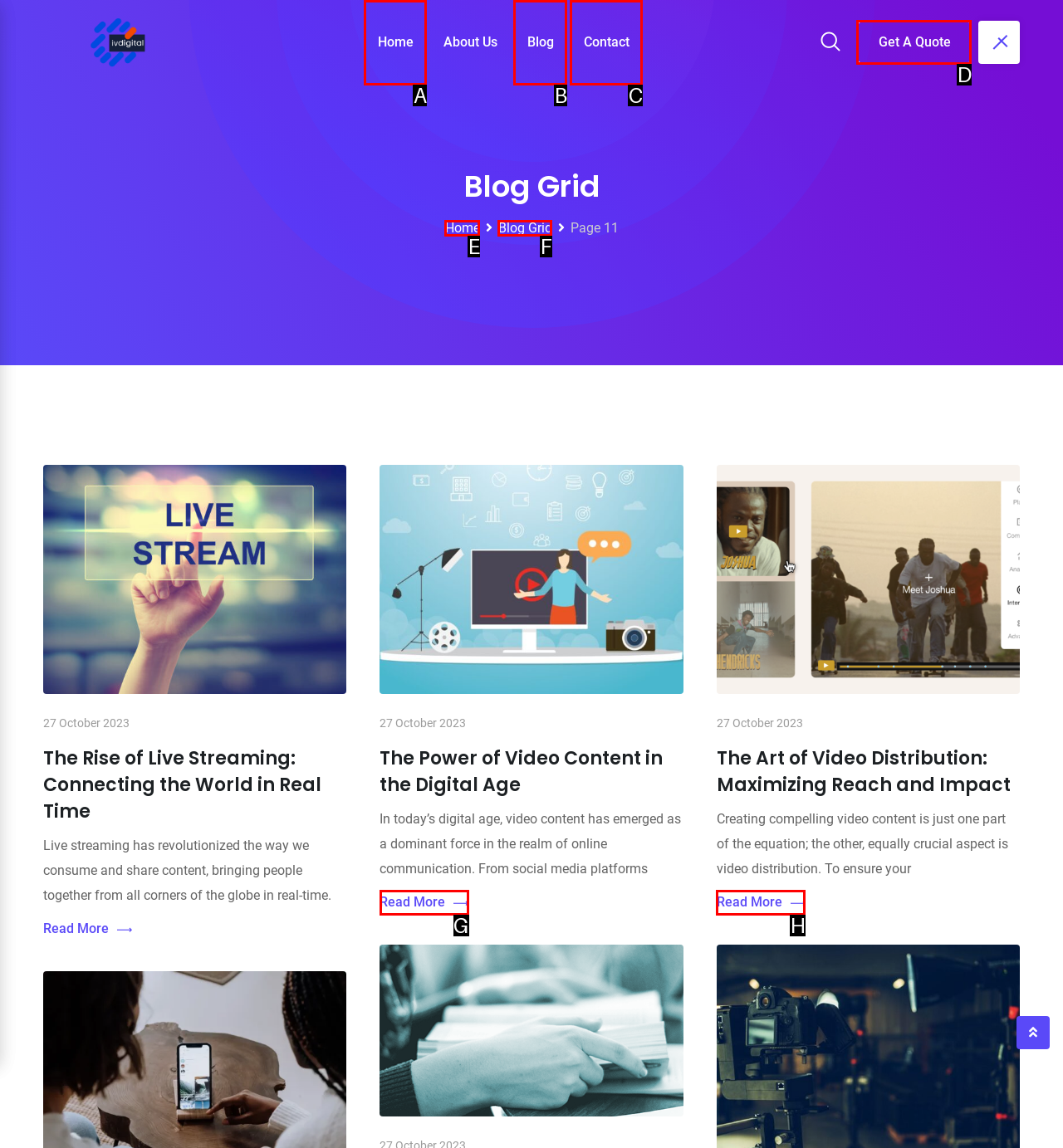Pick the option that should be clicked to perform the following task: Get a quote
Answer with the letter of the selected option from the available choices.

D